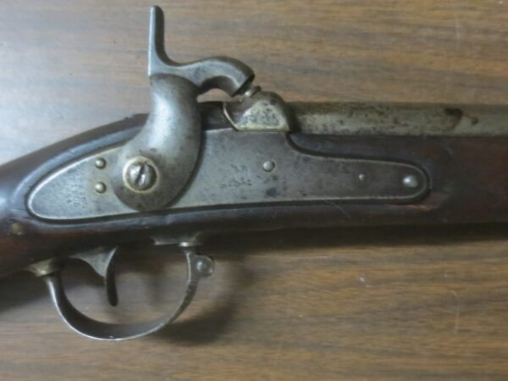Provide an in-depth description of all elements within the image.

This image features an Antebellum US Model 1842 Springfield musket, dated 1844, showcasing its distinct craftsmanship and historical significance. The musket is displayed from a side angle, highlighting its smooth bore barrel and intricate lockplate mechanism. The metal components exhibit signs of wear, indicative of its use during the Mexican and Civil War eras, while the wooden stock maintains its classic design. The musket is notable for its historical role as a combat weapon, famously used with "buck and ball" projectiles. This particular specimen serves as a testament to military history, complete with original features and a clear display of patina, reflecting its storied past.